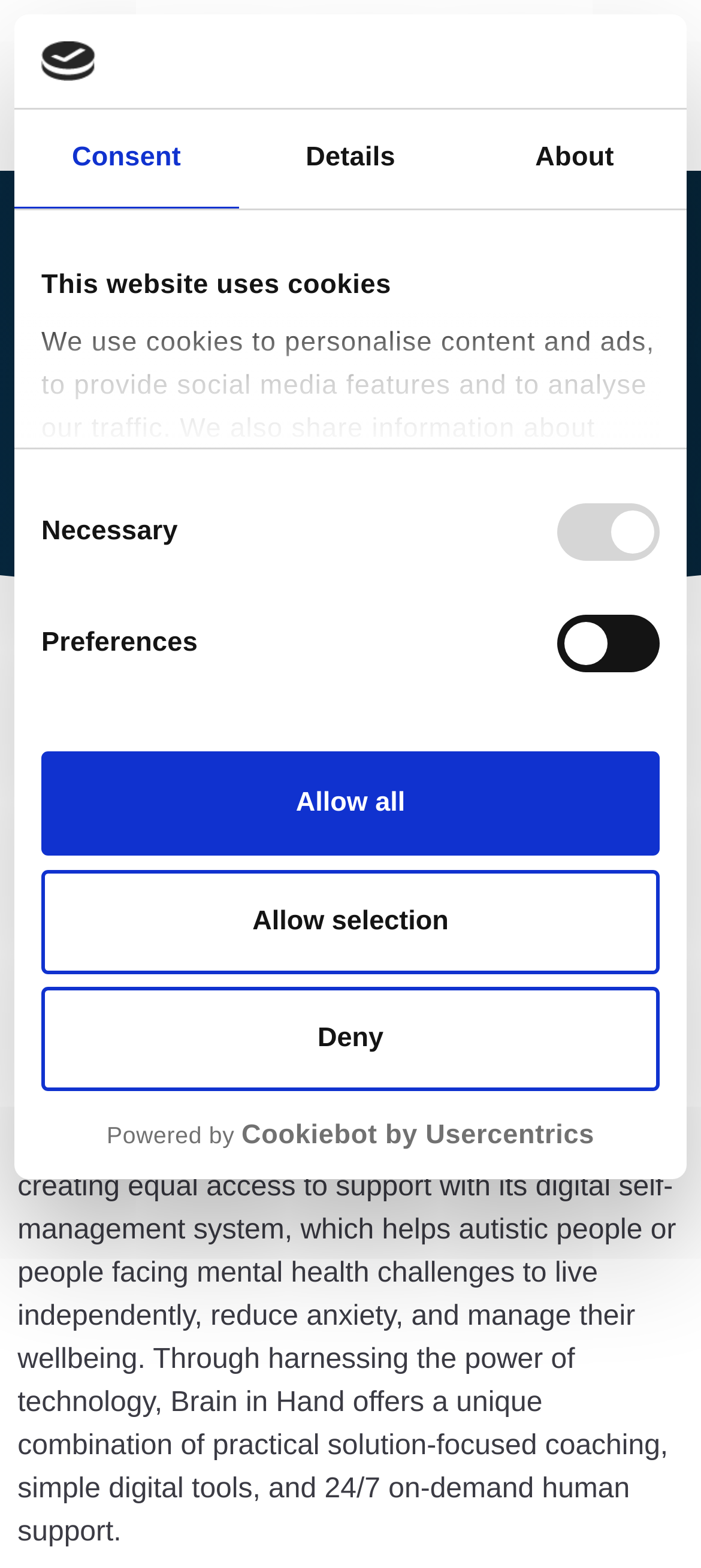Please determine the bounding box coordinates for the element with the description: "Allow selection".

[0.059, 0.554, 0.941, 0.621]